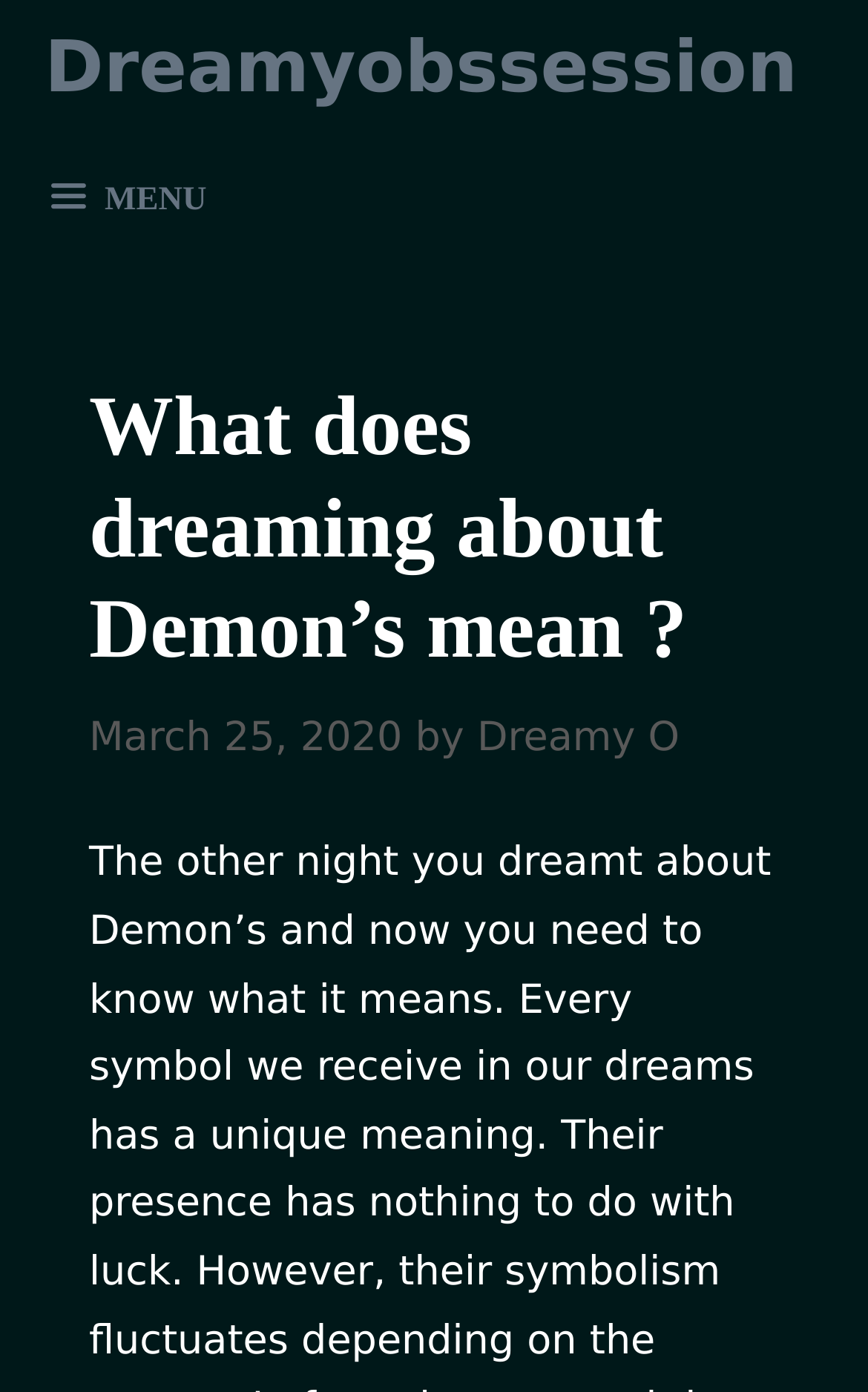What is the type of content in the webpage?
Ensure your answer is thorough and detailed.

I inferred the type of content in the webpage by looking at the structure of the content section, which includes a heading, time, and author information, indicating that it is an article.